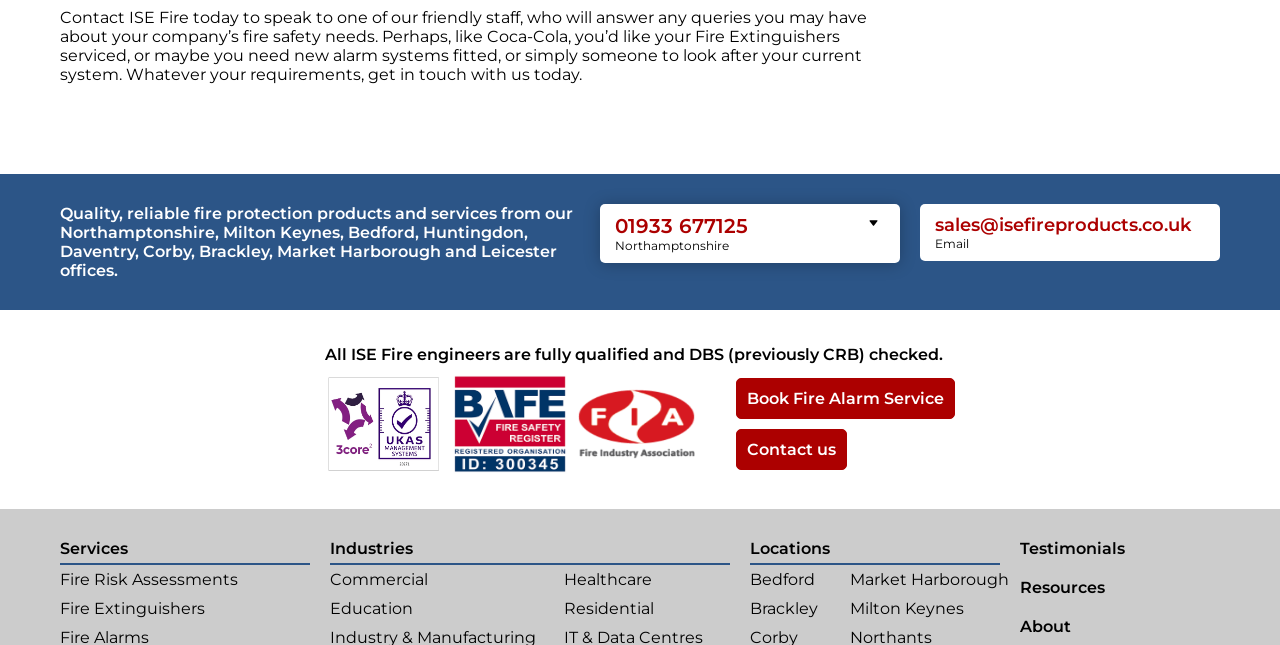What is the phone number to contact ISE Fire?
Please provide a single word or phrase as your answer based on the screenshot.

01933 677125